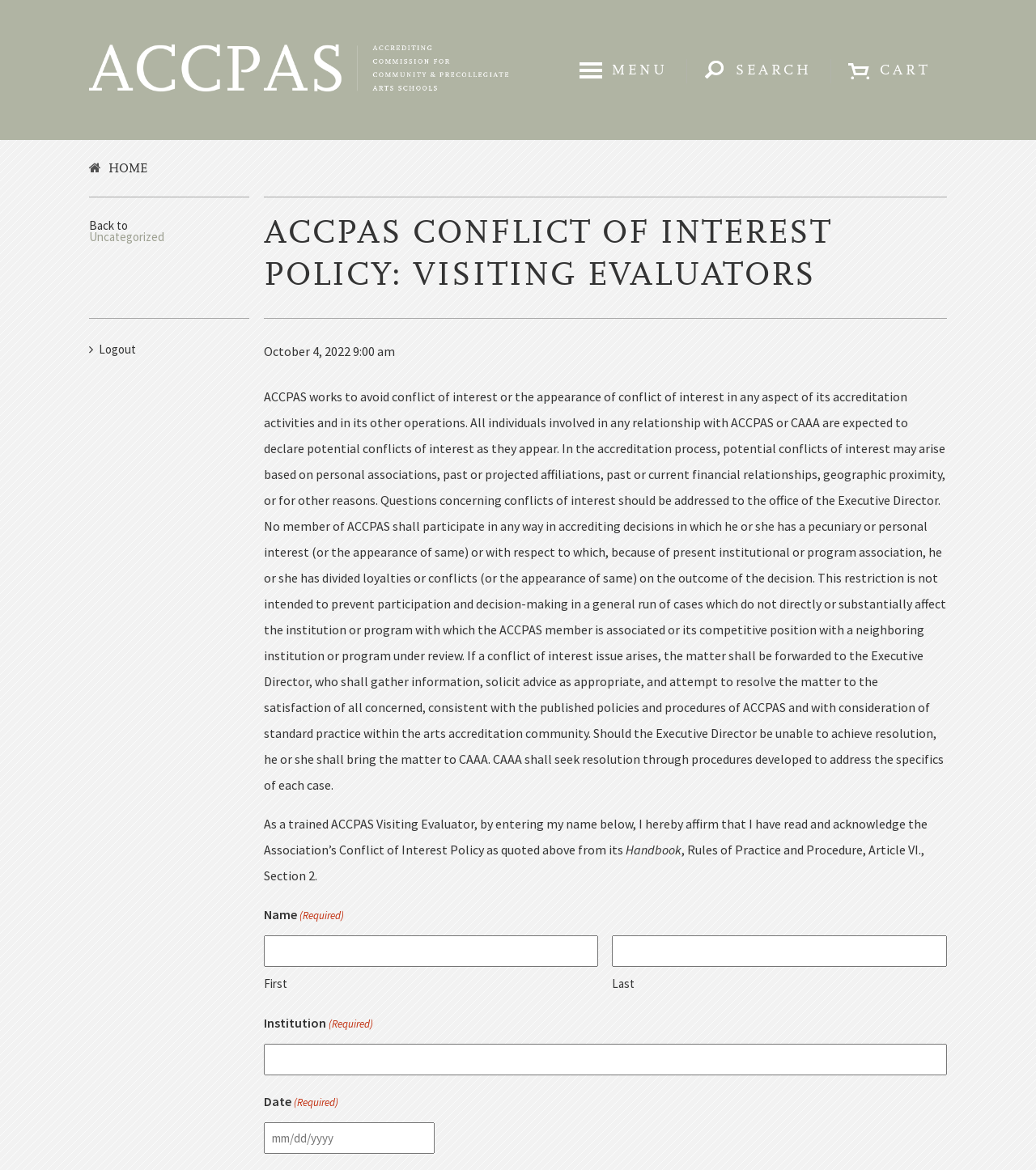Determine the bounding box coordinates for the area that needs to be clicked to fulfill this task: "View the ABOUT ACCPAS page". The coordinates must be given as four float numbers between 0 and 1, i.e., [left, top, right, bottom].

[0.086, 0.104, 0.914, 0.16]